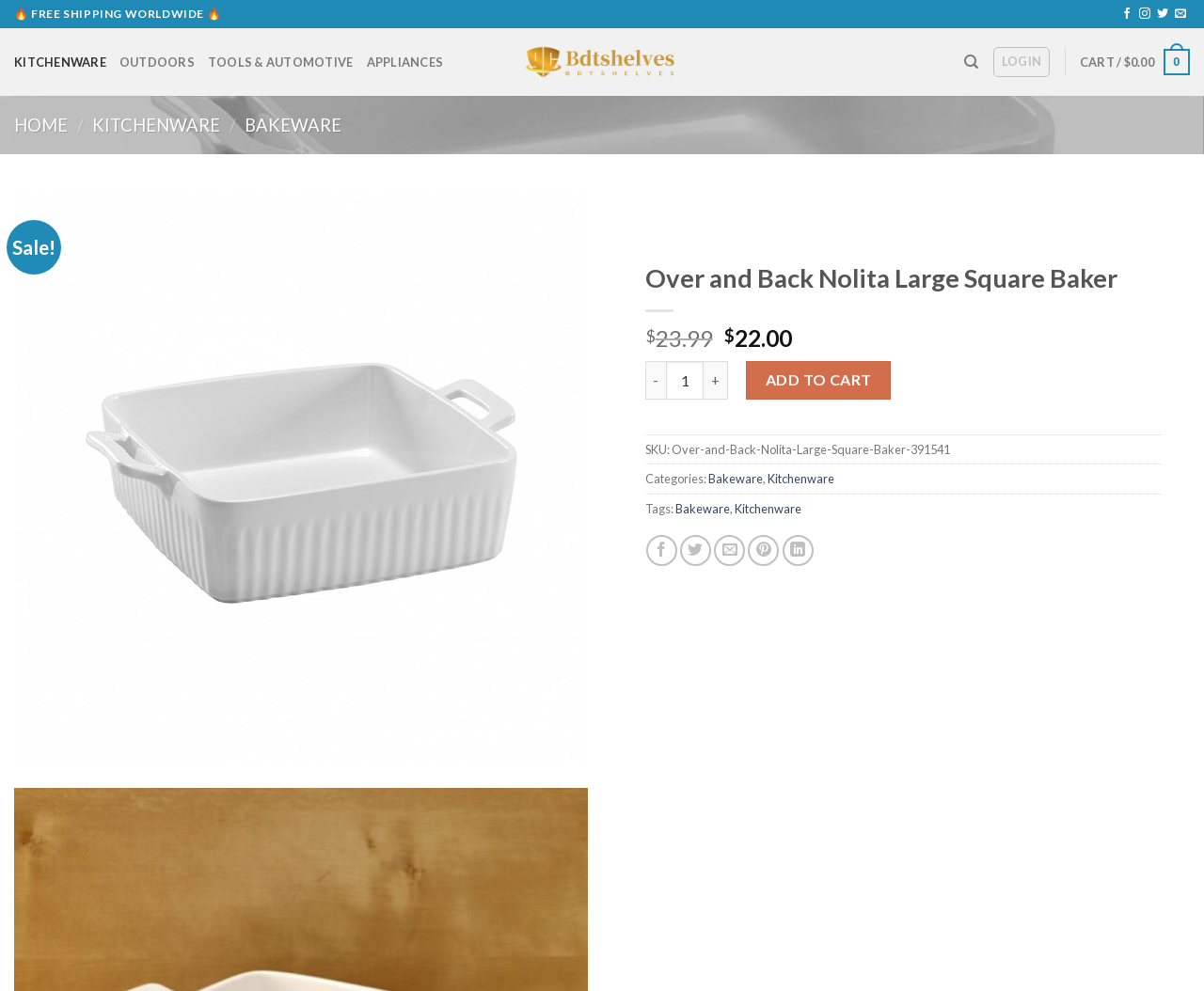Kindly determine the bounding box coordinates for the area that needs to be clicked to execute this instruction: "Login to account".

[0.825, 0.047, 0.872, 0.078]